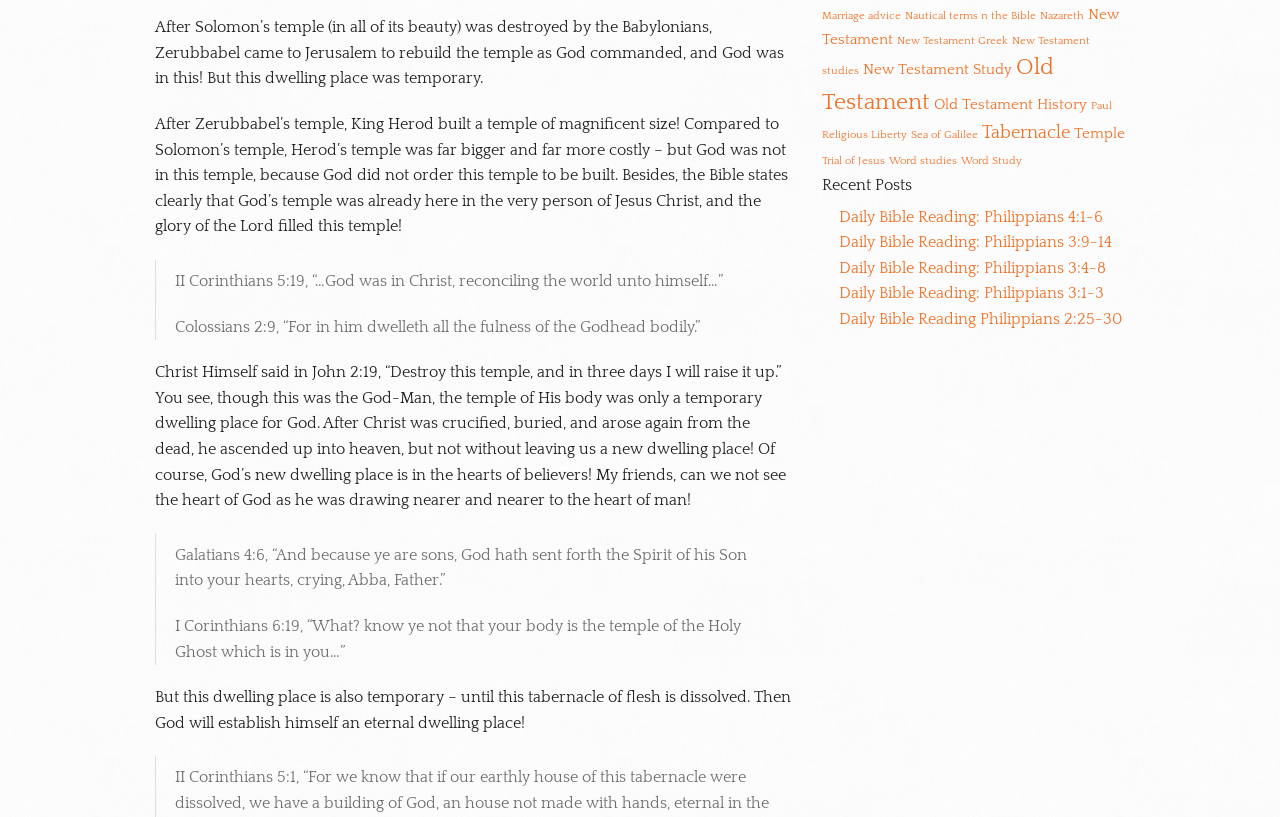Find the bounding box coordinates for the UI element whose description is: "Tabernacle". The coordinates should be four float numbers between 0 and 1, in the format [left, top, right, bottom].

[0.767, 0.15, 0.836, 0.175]